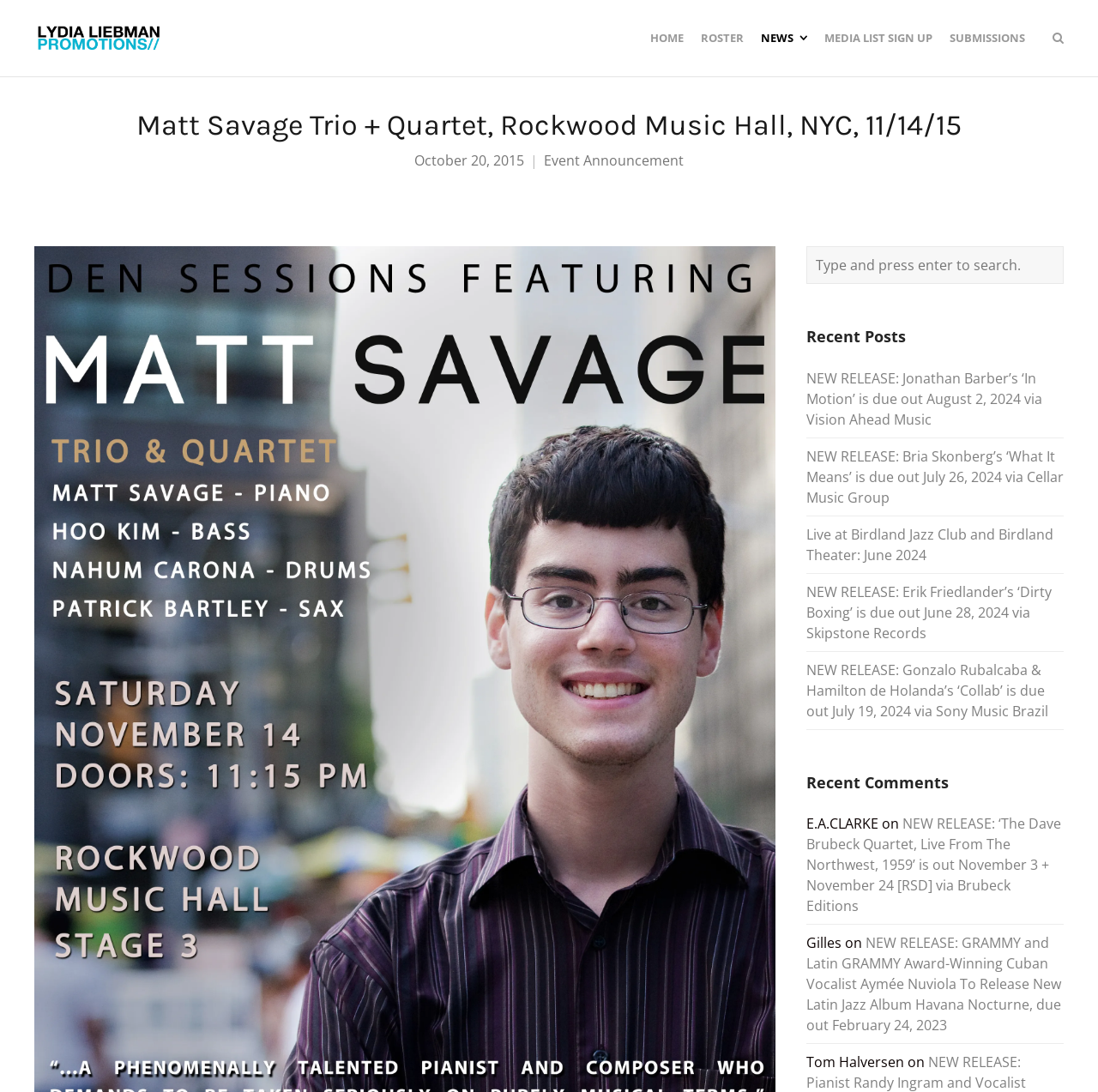Locate the bounding box coordinates of the area to click to fulfill this instruction: "Read about Matt Savage Trio + Quartet event". The bounding box should be presented as four float numbers between 0 and 1, in the order [left, top, right, bottom].

[0.031, 0.101, 0.969, 0.128]